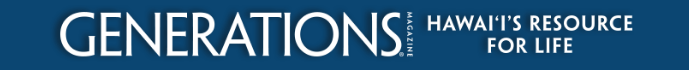What is the font size of the subtitle?
Please use the image to deliver a detailed and complete answer.

The subtitle 'HAWAI‘I'S RESOURCE FOR LIFE' is described as being in a 'slightly smaller' font size compared to the main title 'GENERATIONS', indicating a clear visual hierarchy in the design.